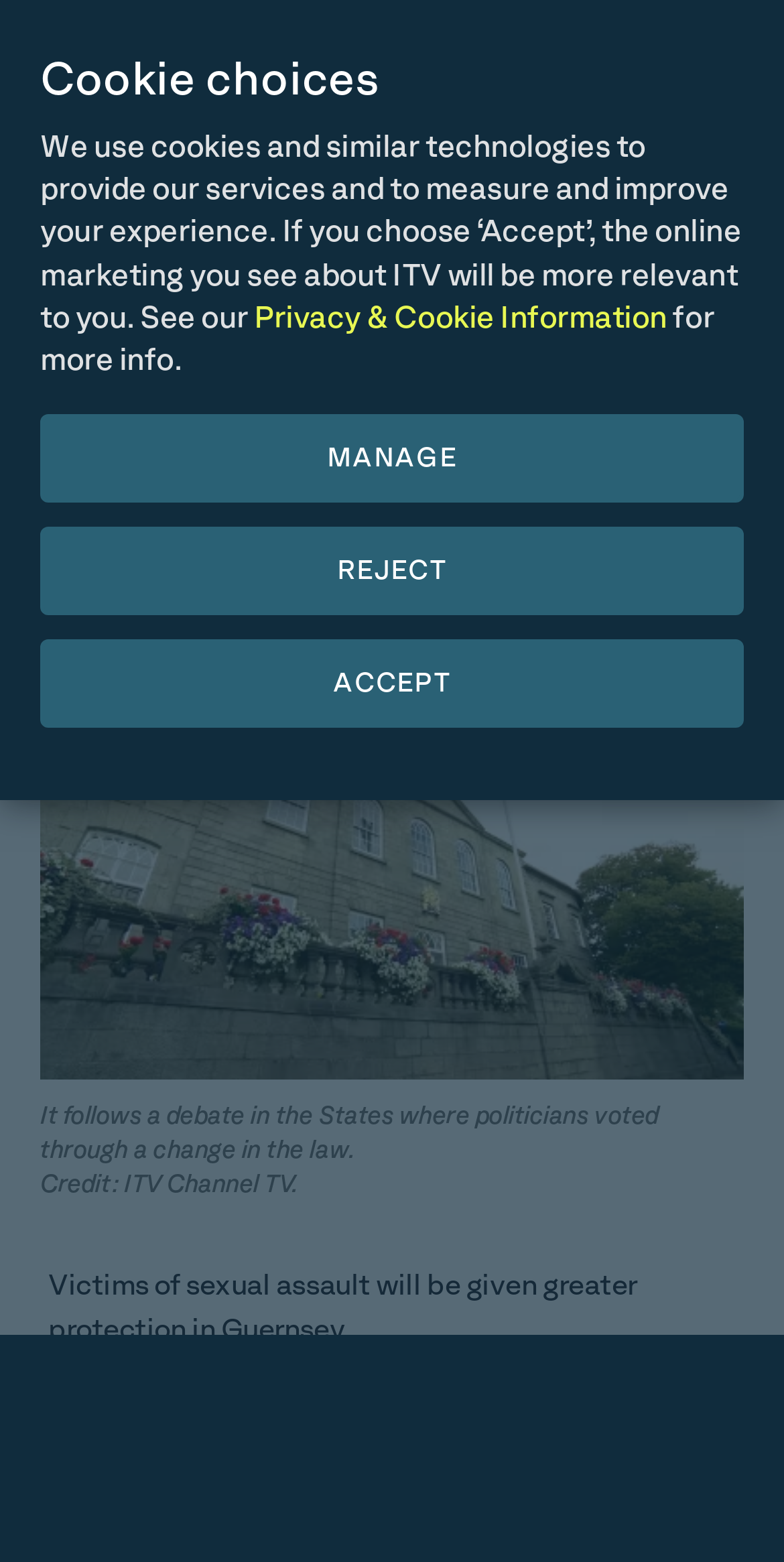Based on the visual content of the image, answer the question thoroughly: Where did the debate about the law change take place?

I found the answer by reading the text 'It follows a debate in the States where politicians voted through a change in the law.' and noticing the mention of 'Guernsey' in the heading and the image caption.